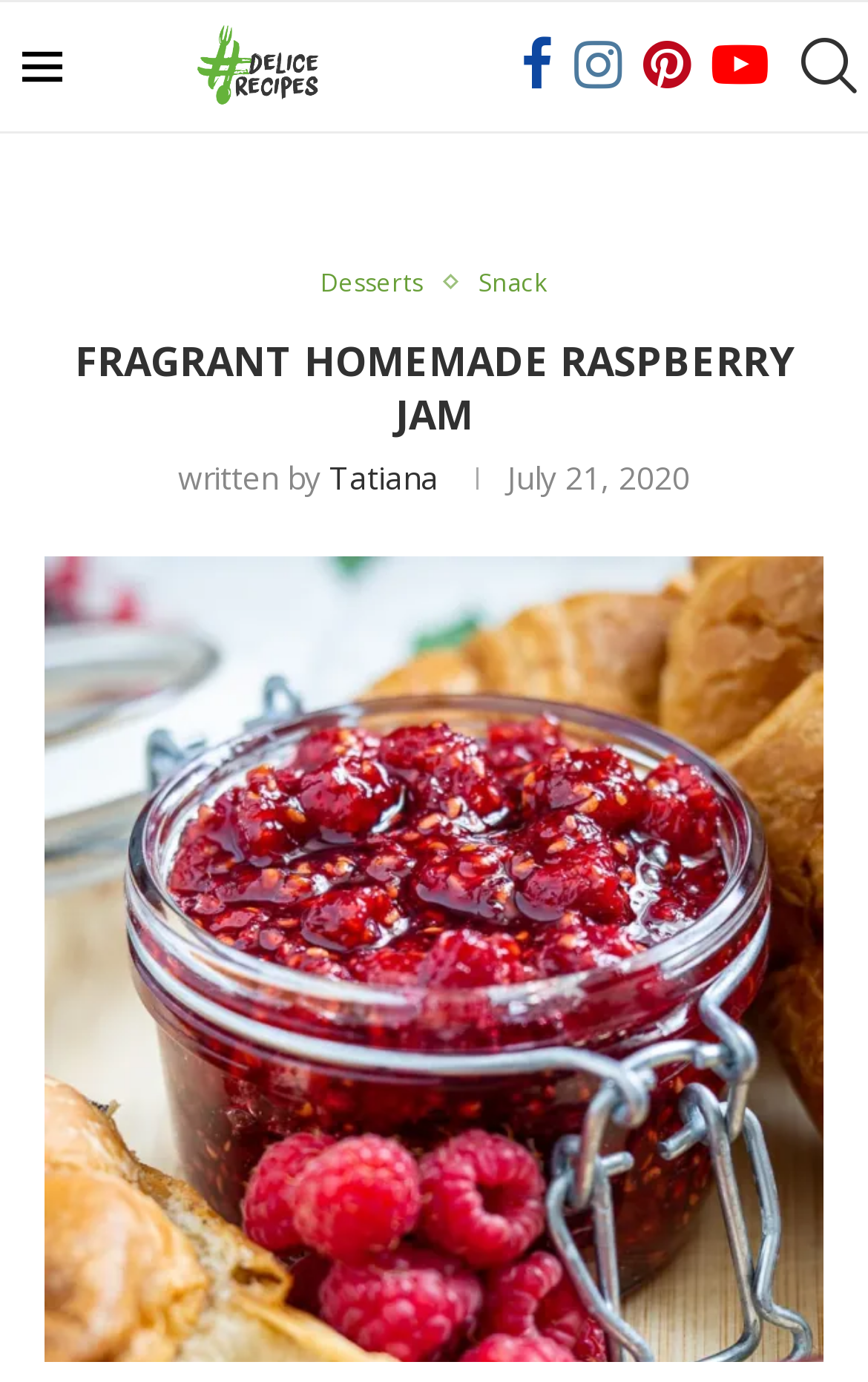How many social media links are there?
Refer to the image and offer an in-depth and detailed answer to the question.

I counted the number of social media links by looking at the links with icons, which are Facebook, Instagram, Pinterest, and Youtube, and found that there are 4 social media links in total.